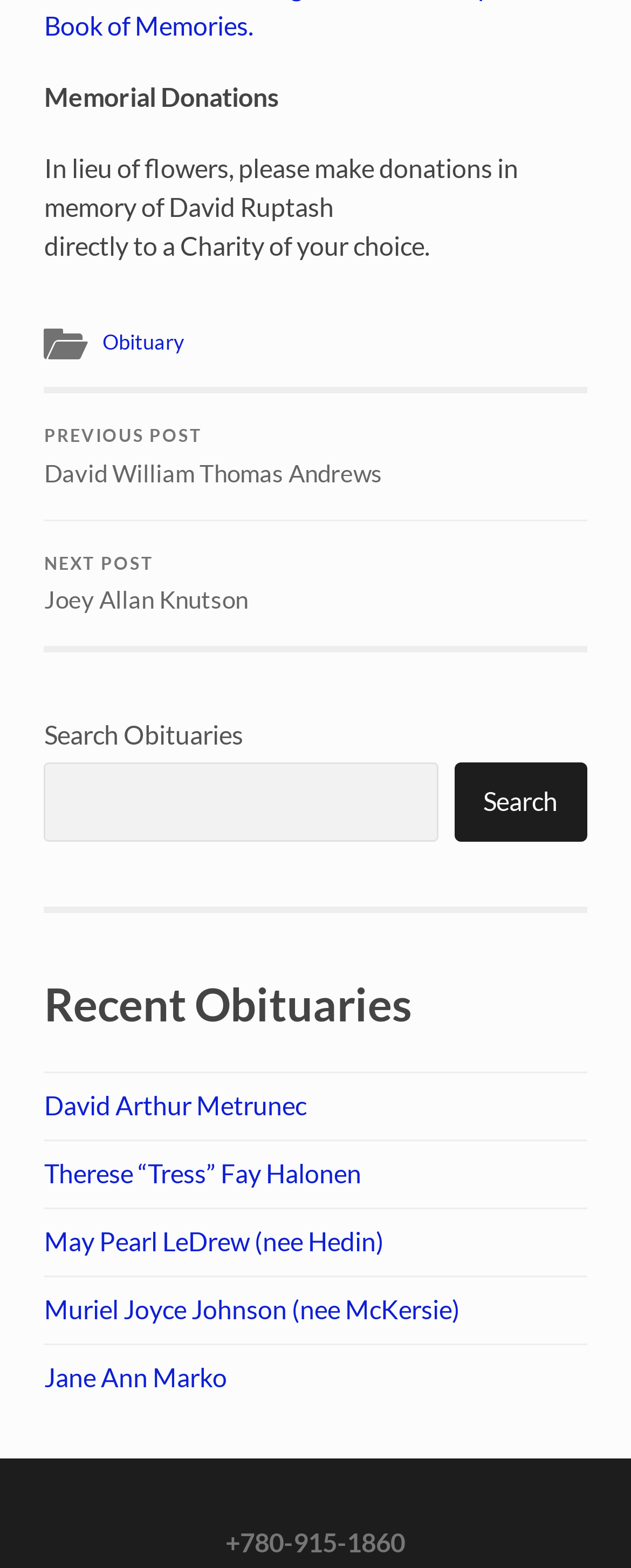What is the purpose of the search box?
Please elaborate on the answer to the question with detailed information.

The search box is accompanied by the text 'Search Obituaries' and a 'Search' button, indicating that its purpose is to search for obituaries on the website.